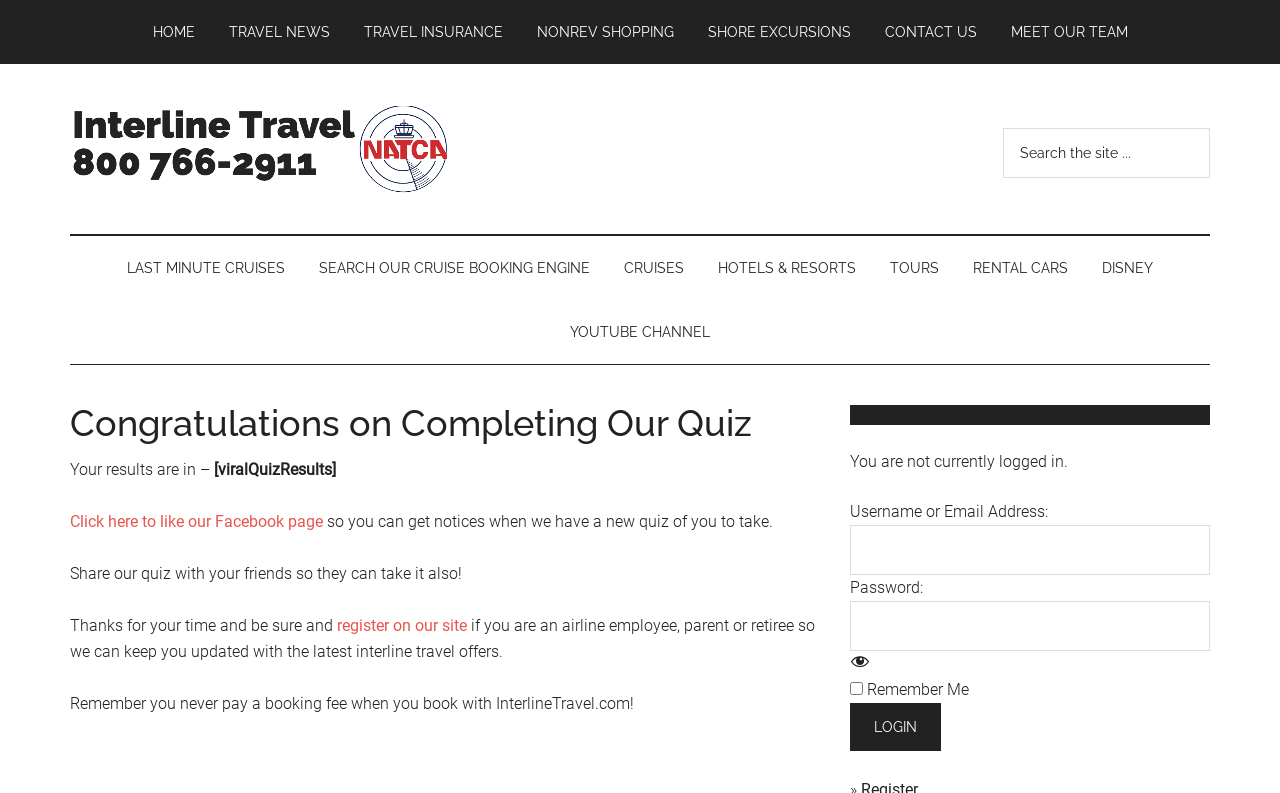From the webpage screenshot, predict the bounding box coordinates (top-left x, top-left y, bottom-right x, bottom-right y) for the UI element described here: Cruises

[0.476, 0.298, 0.546, 0.378]